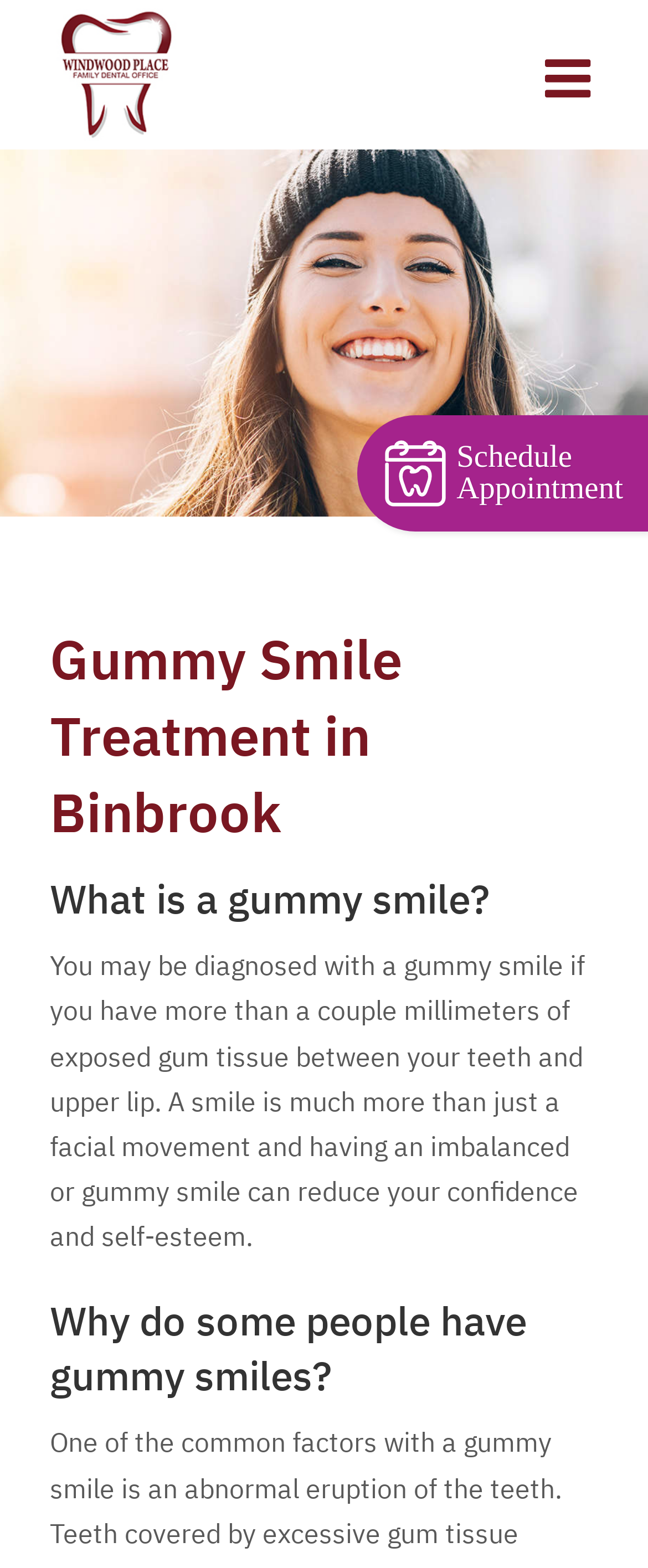What is the effect of having a gummy smile?
Provide a well-explained and detailed answer to the question.

According to the webpage, having a gummy smile can reduce one's confidence and self-esteem, as stated in the paragraph under the heading 'What is a gummy smile?'.